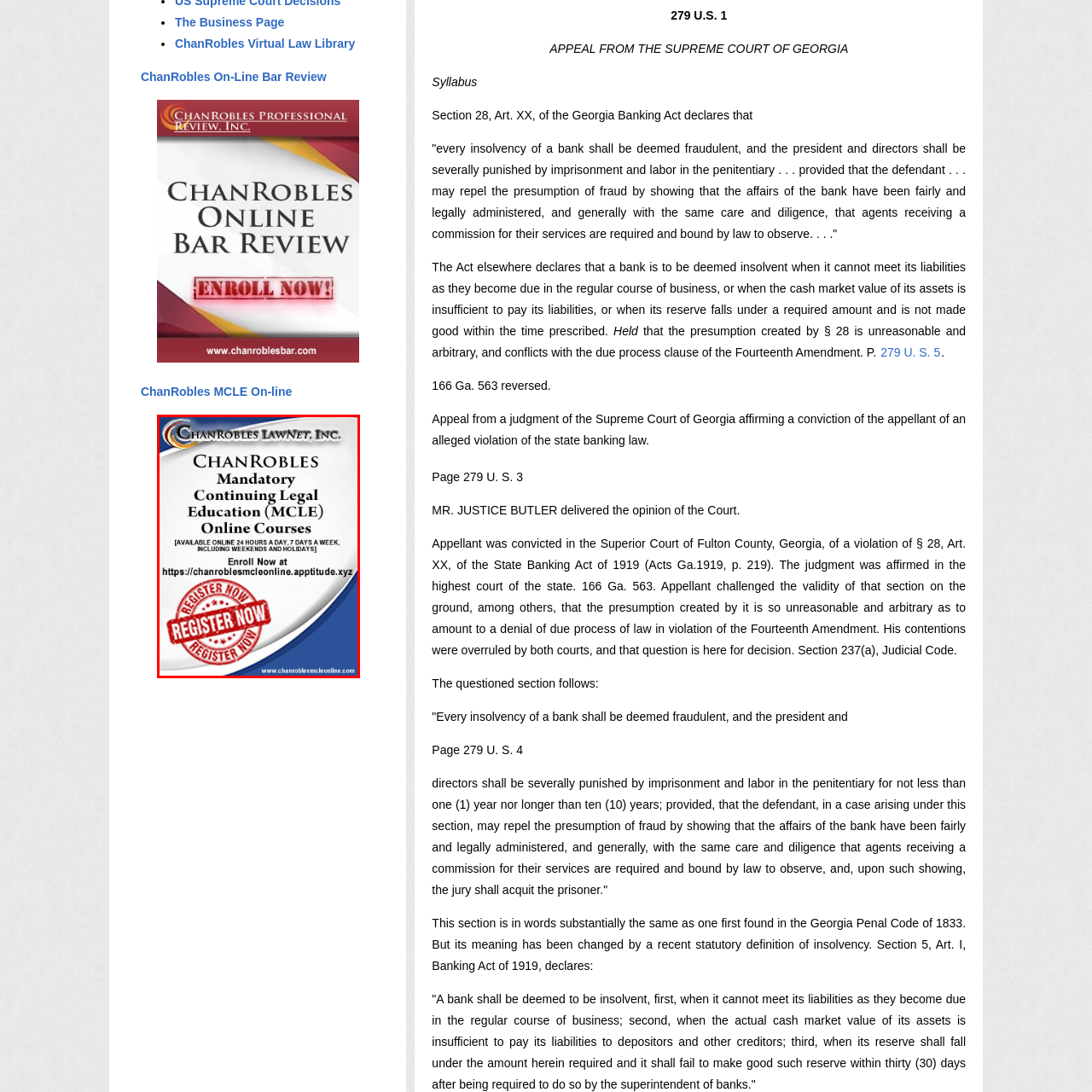Look closely at the image highlighted in red, What is the primary color scheme of the design? 
Respond with a single word or phrase.

Blue and white